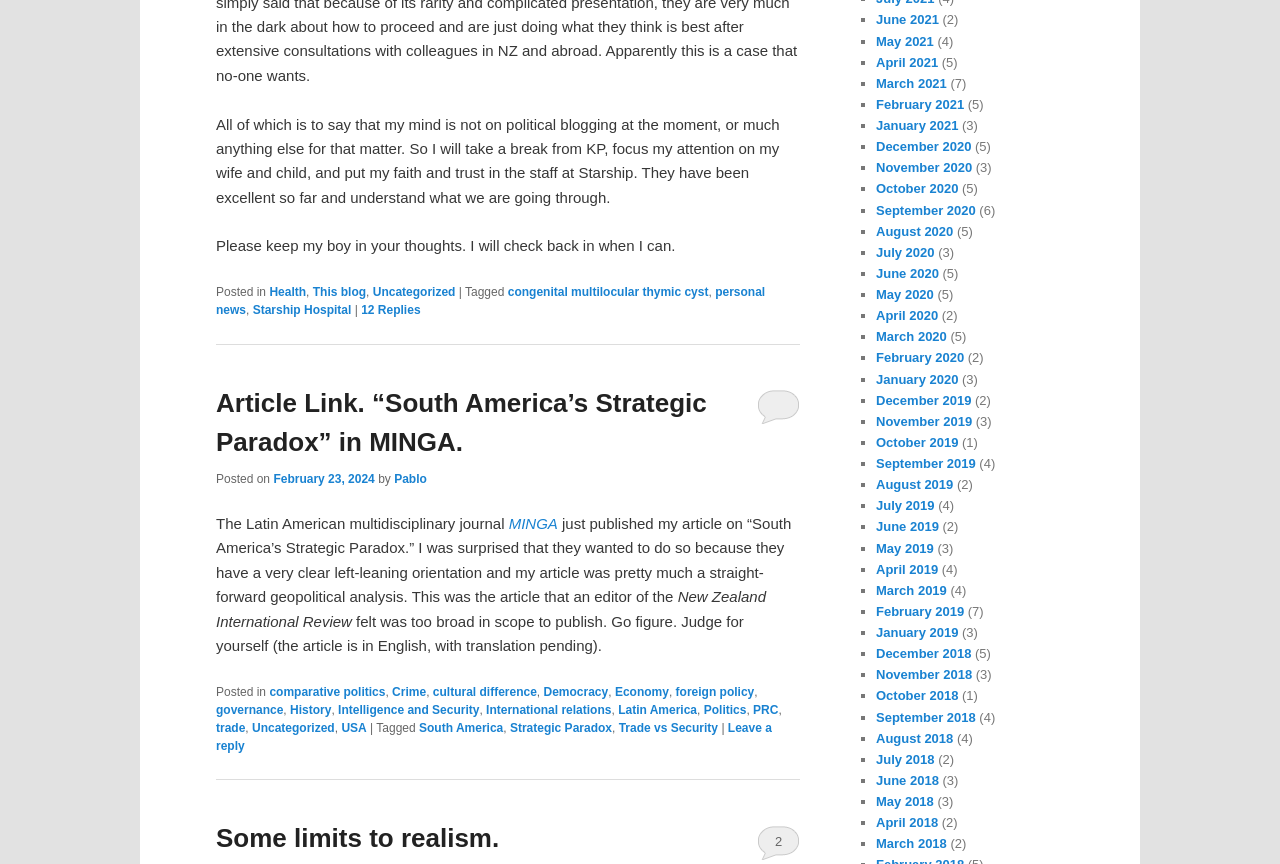Please identify the bounding box coordinates of the element's region that I should click in order to complete the following instruction: "Leave a reply to the article". The bounding box coordinates consist of four float numbers between 0 and 1, i.e., [left, top, right, bottom].

[0.169, 0.834, 0.603, 0.871]